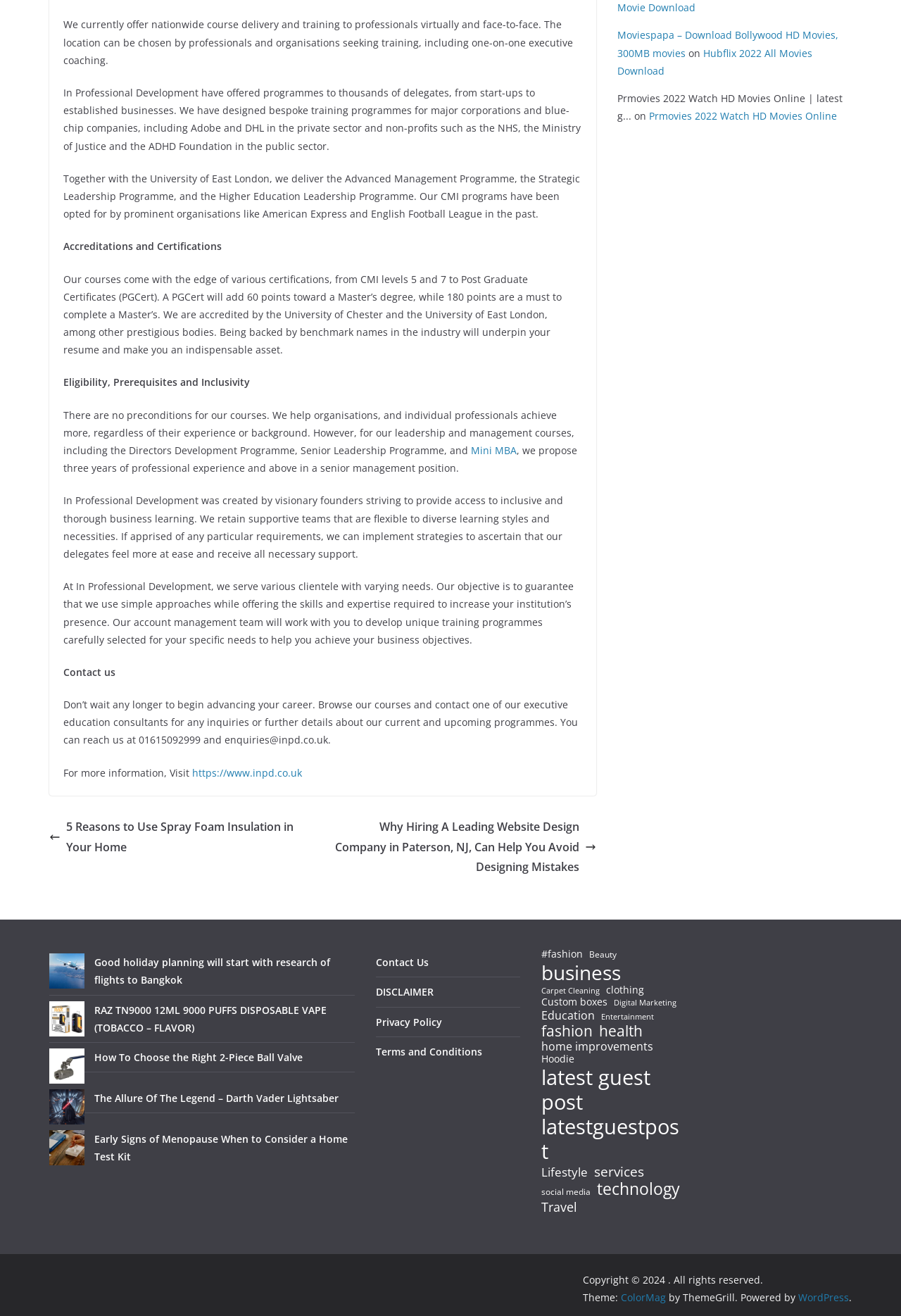Using the provided description: "technology", find the bounding box coordinates of the corresponding UI element. The output should be four float numbers between 0 and 1, in the format [left, top, right, bottom].

[0.662, 0.896, 0.755, 0.911]